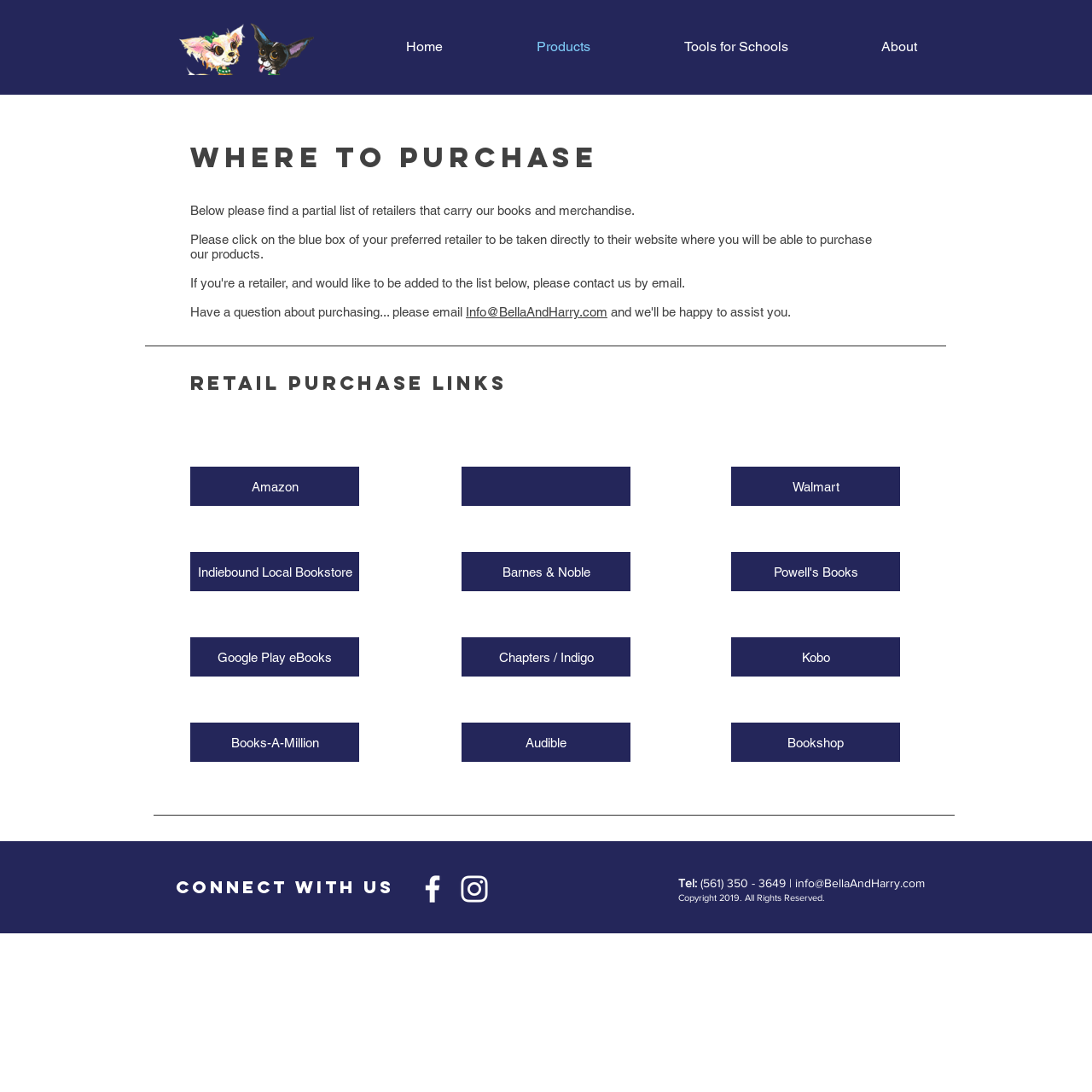Provide the bounding box coordinates, formatted as (top-left x, top-left y, bottom-right x, bottom-right y), with all values being floating point numbers between 0 and 1. Identify the bounding box of the UI element that matches the description: A B O U T

None